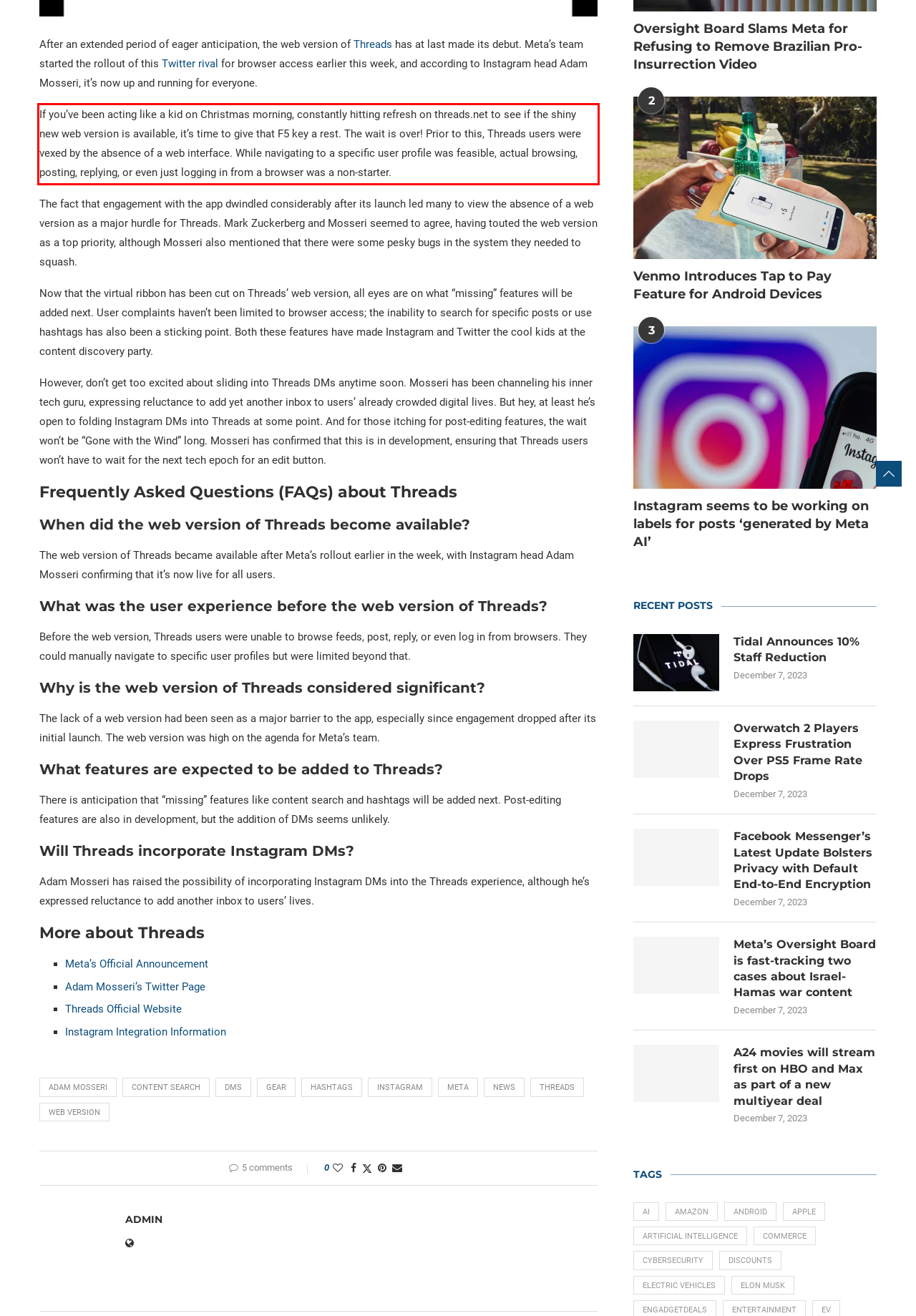Analyze the webpage screenshot and use OCR to recognize the text content in the red bounding box.

If you’ve been acting like a kid on Christmas morning, constantly hitting refresh on threads.net to see if the shiny new web version is available, it’s time to give that F5 key a rest. The wait is over! Prior to this, Threads users were vexed by the absence of a web interface. While navigating to a specific user profile was feasible, actual browsing, posting, replying, or even just logging in from a browser was a non-starter.